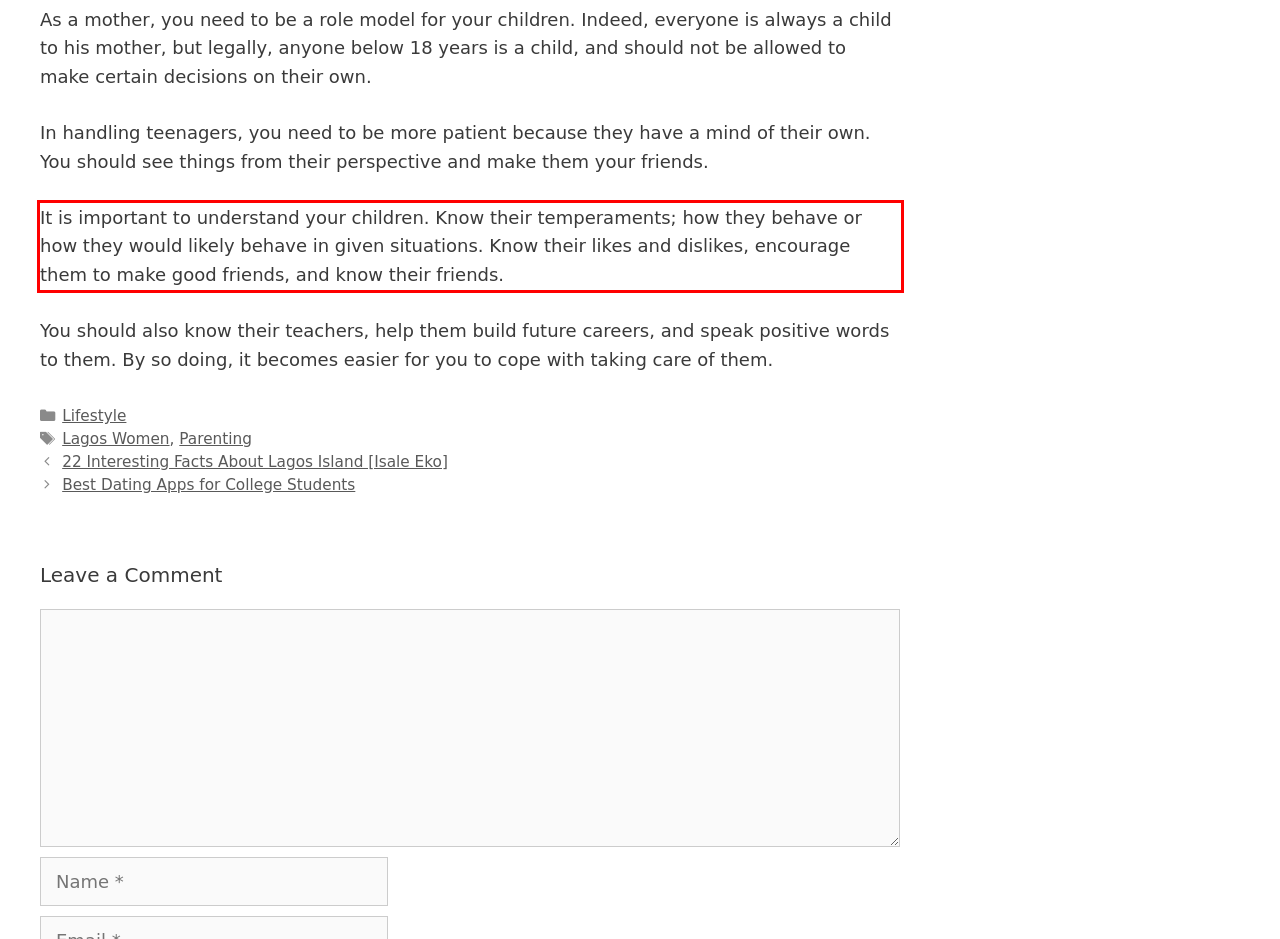Within the screenshot of a webpage, identify the red bounding box and perform OCR to capture the text content it contains.

It is important to understand your children. Know their temperaments; how they behave or how they would likely behave in given situations. Know their likes and dislikes, encourage them to make good friends, and know their friends.